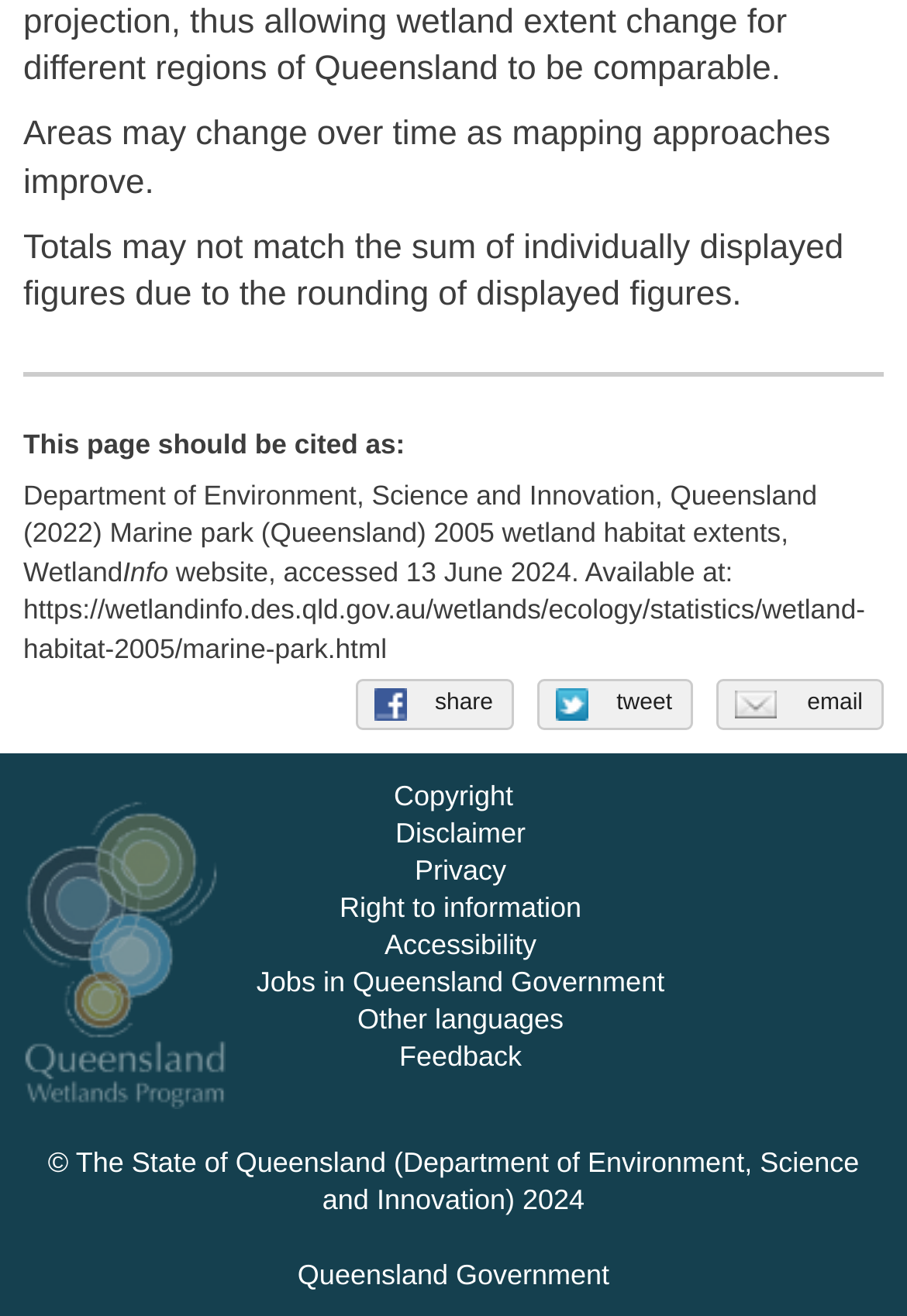Pinpoint the bounding box coordinates of the element to be clicked to execute the instruction: "Access Queensland Government website".

[0.313, 0.952, 0.687, 0.987]